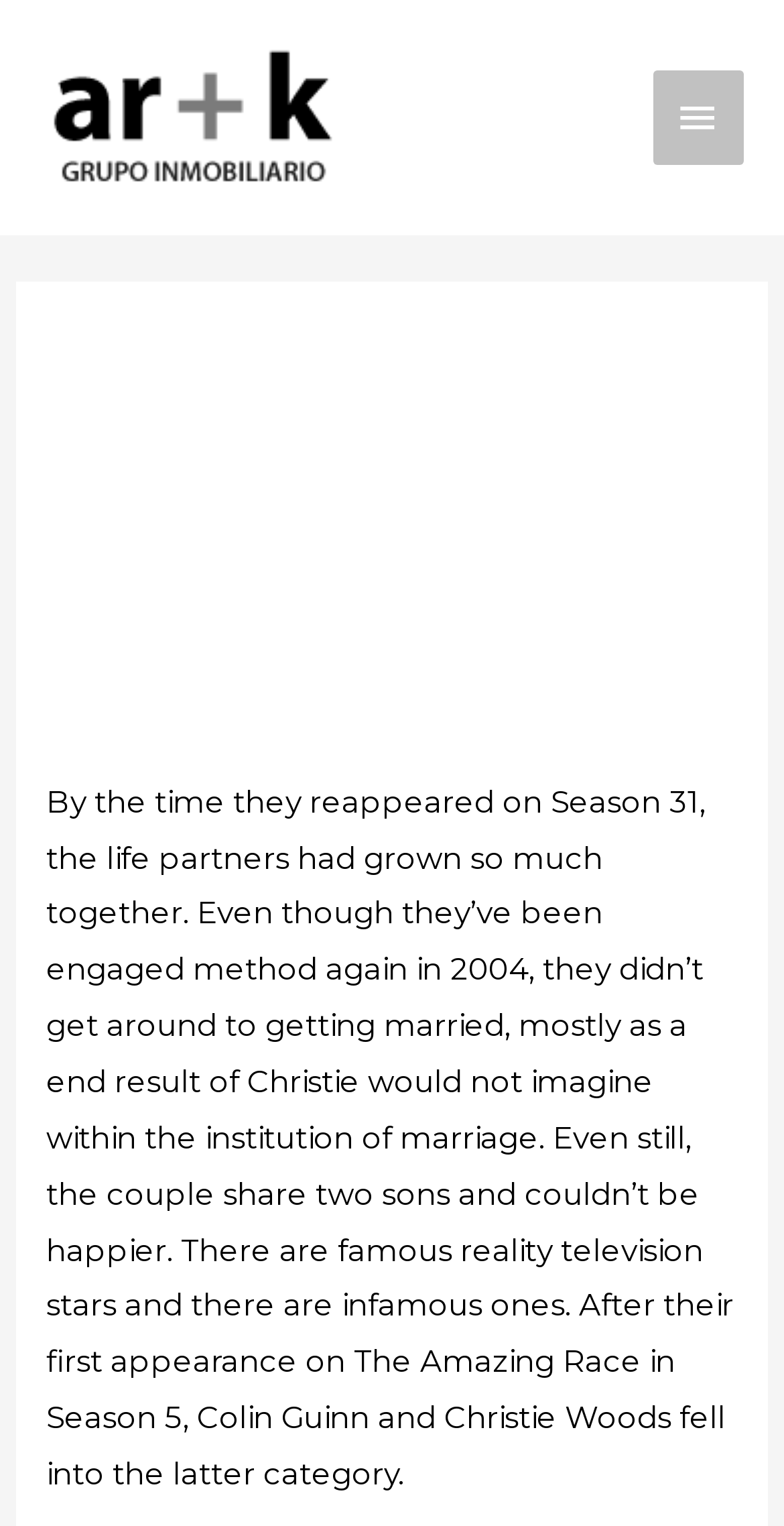What is the relationship status of Colin and Christie?
Please answer the question as detailed as possible based on the image.

I found the answer by reading the text content of the webpage, specifically the paragraph that starts with 'By the time they reappeared on Season 31...'. The text mentions that Colin and Christie 'have been engaged method again in 2004'.